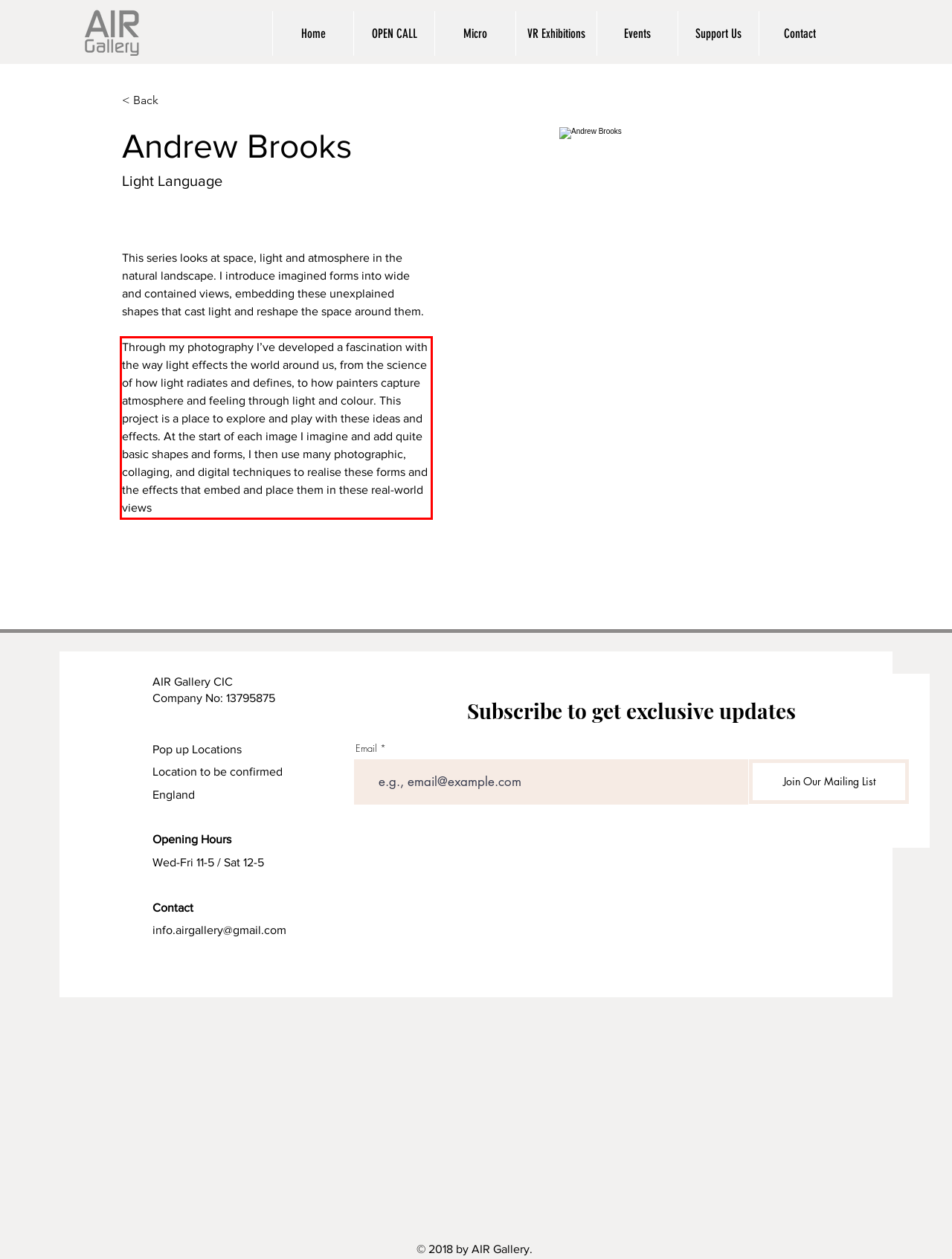You have a screenshot of a webpage where a UI element is enclosed in a red rectangle. Perform OCR to capture the text inside this red rectangle.

Through my photography I’ve developed a fascination with the way light effects the world around us, from the science of how light radiates and defines, to how painters capture atmosphere and feeling through light and colour. This project is a place to explore and play with these ideas and effects. At the start of each image I imagine and add quite basic shapes and forms, I then use many photographic, collaging, and digital techniques to realise these forms and the effects that embed and place them in these real-world views